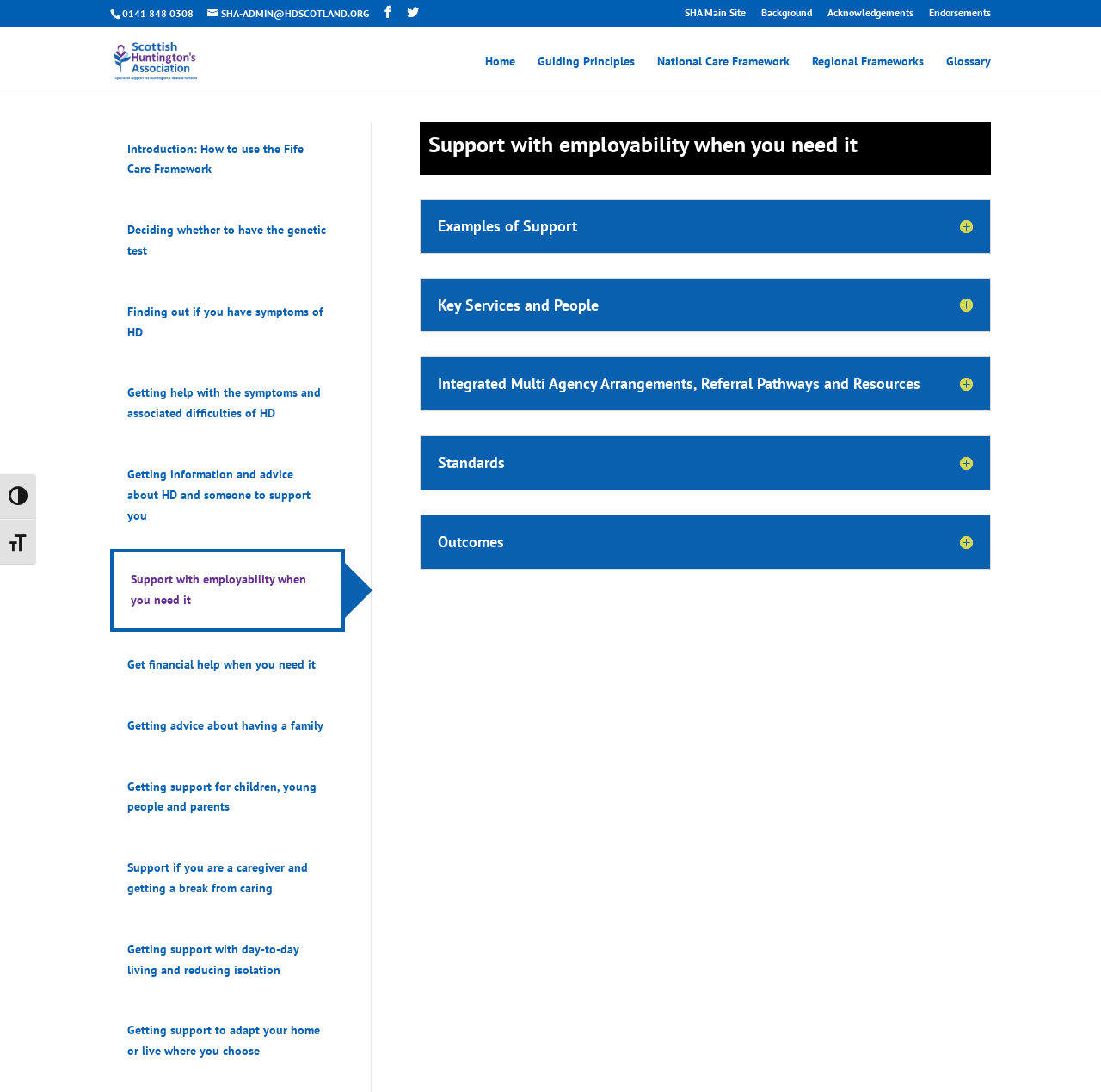How many links are there in the top navigation bar?
We need a detailed and exhaustive answer to the question. Please elaborate.

I counted the links in the top navigation bar by looking at the link elements with y-coordinates between 0.05 and 0.087. There are 7 links: 'Home', 'Guiding Principles', 'National Care Framework', 'Regional Frameworks', 'Glossary', 'SHA Main Site', and 'Background'.